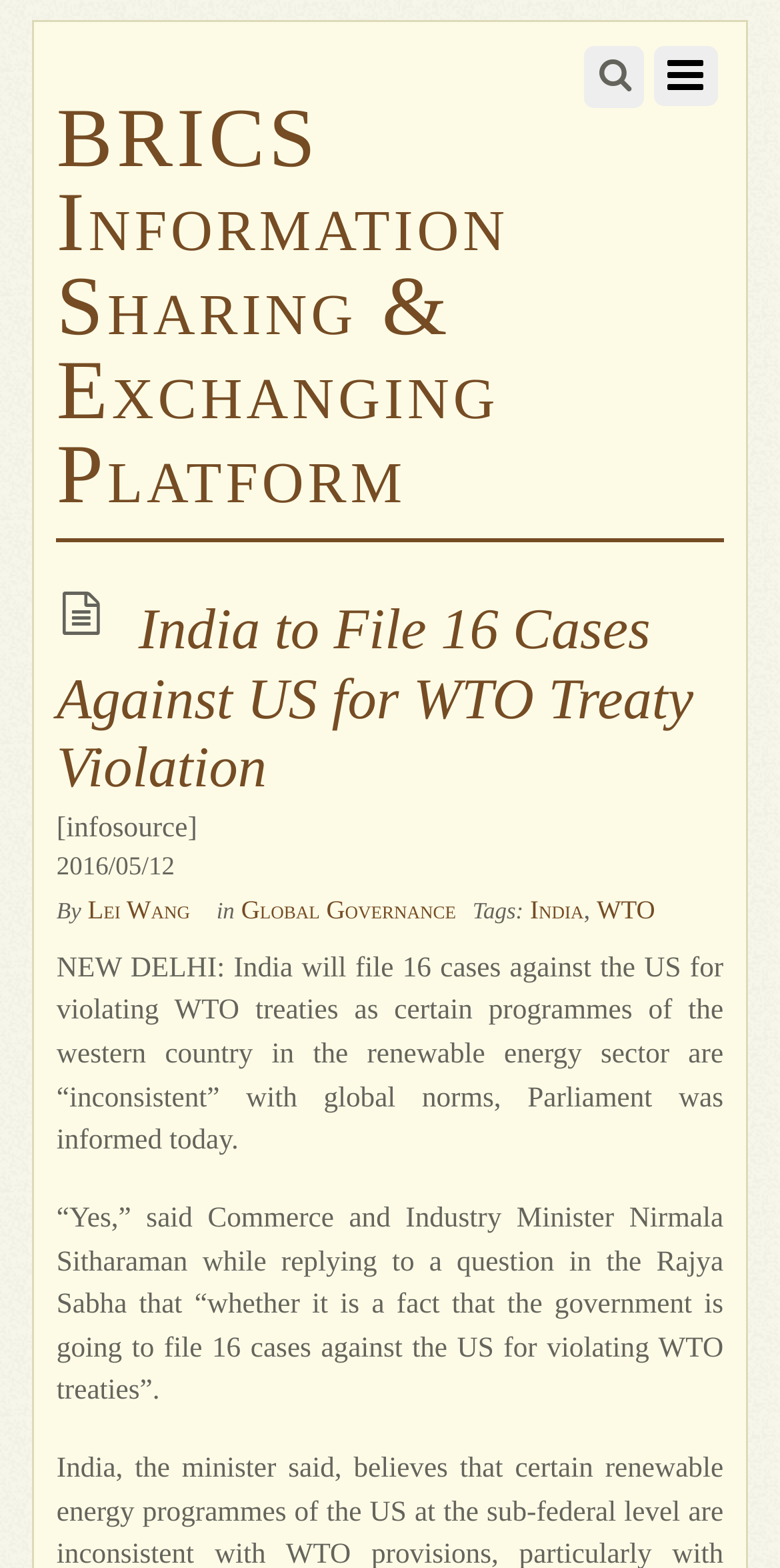What is the purpose of the search box?
Using the visual information, respond with a single word or phrase.

To search the website